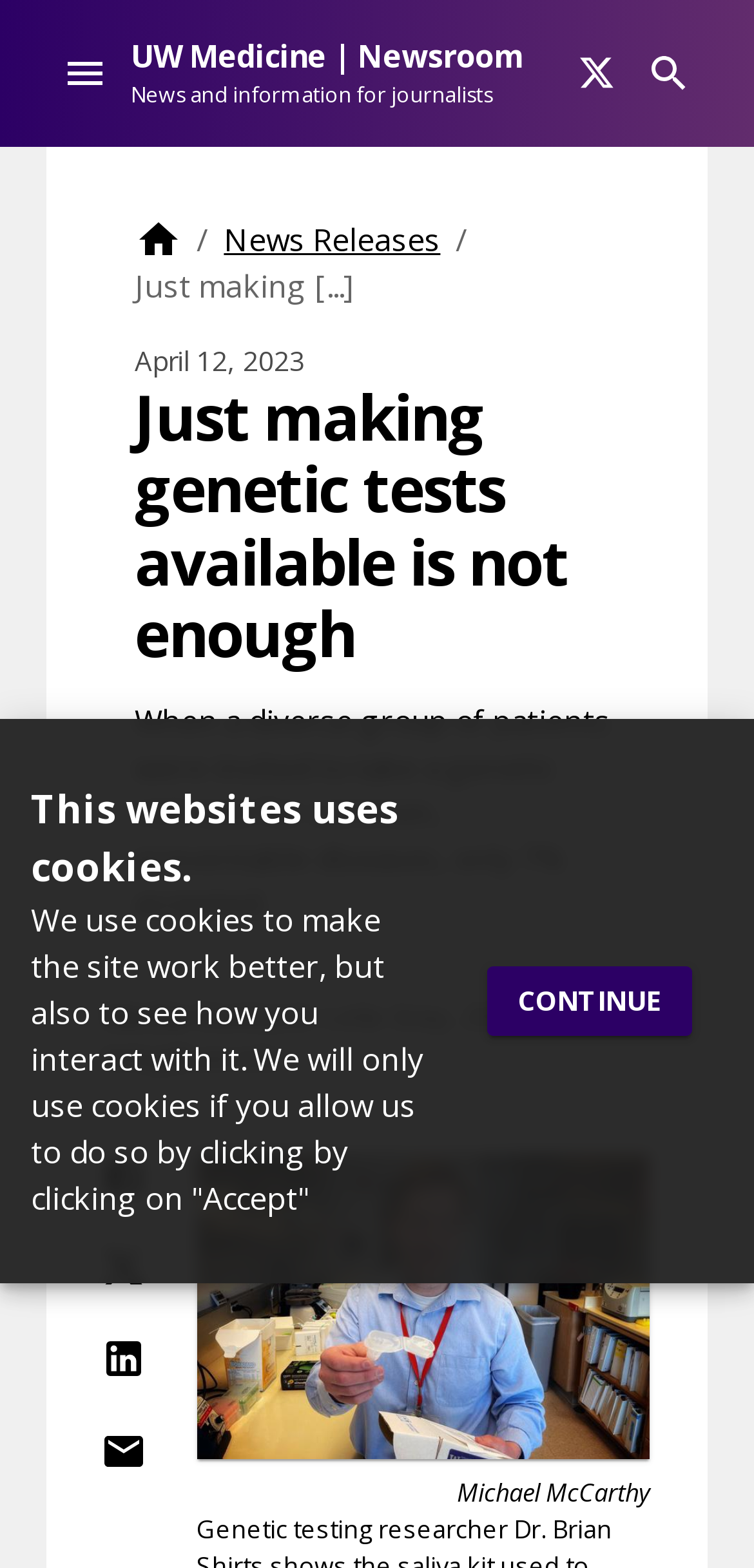Summarize the webpage comprehensively, mentioning all visible components.

The webpage is about a news article from UW Medicine | Newsroom. At the top, there is a button for the account of the current user, followed by a link to the newsroom and a search bar with a magnifying glass icon. 

Below the search bar, there is a heading that reads "Just making genetic tests available is not enough." This heading is followed by a subheading that summarizes the article, stating that only 7% of patients accepted a genetic risk test for common, preventable diseases when invited. The article's publication date, April 12, 2023, is also displayed.

On the right side of the article, there is a section with media contact information, including a name, phone number, and email address. Below this section, there are social media links to share the article on Facebook, Twitter, LinkedIn, and by email.

At the bottom of the page, there is a notification about the website using cookies, explaining that they are used to improve the site and track user interactions. The notification includes an "Accept" button to allow the use of cookies.